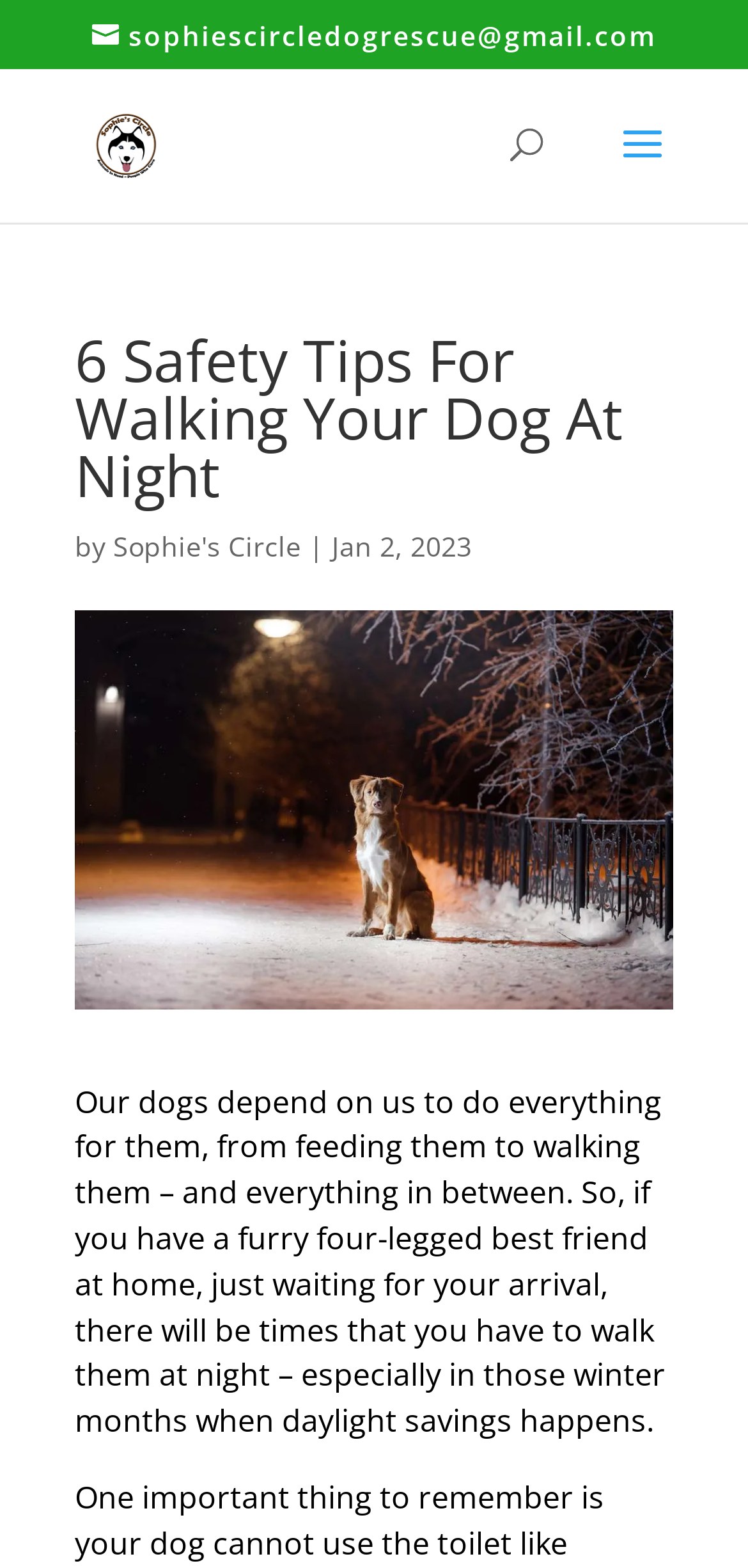What is the date of the article?
Look at the screenshot and respond with a single word or phrase.

Jan 2, 2023